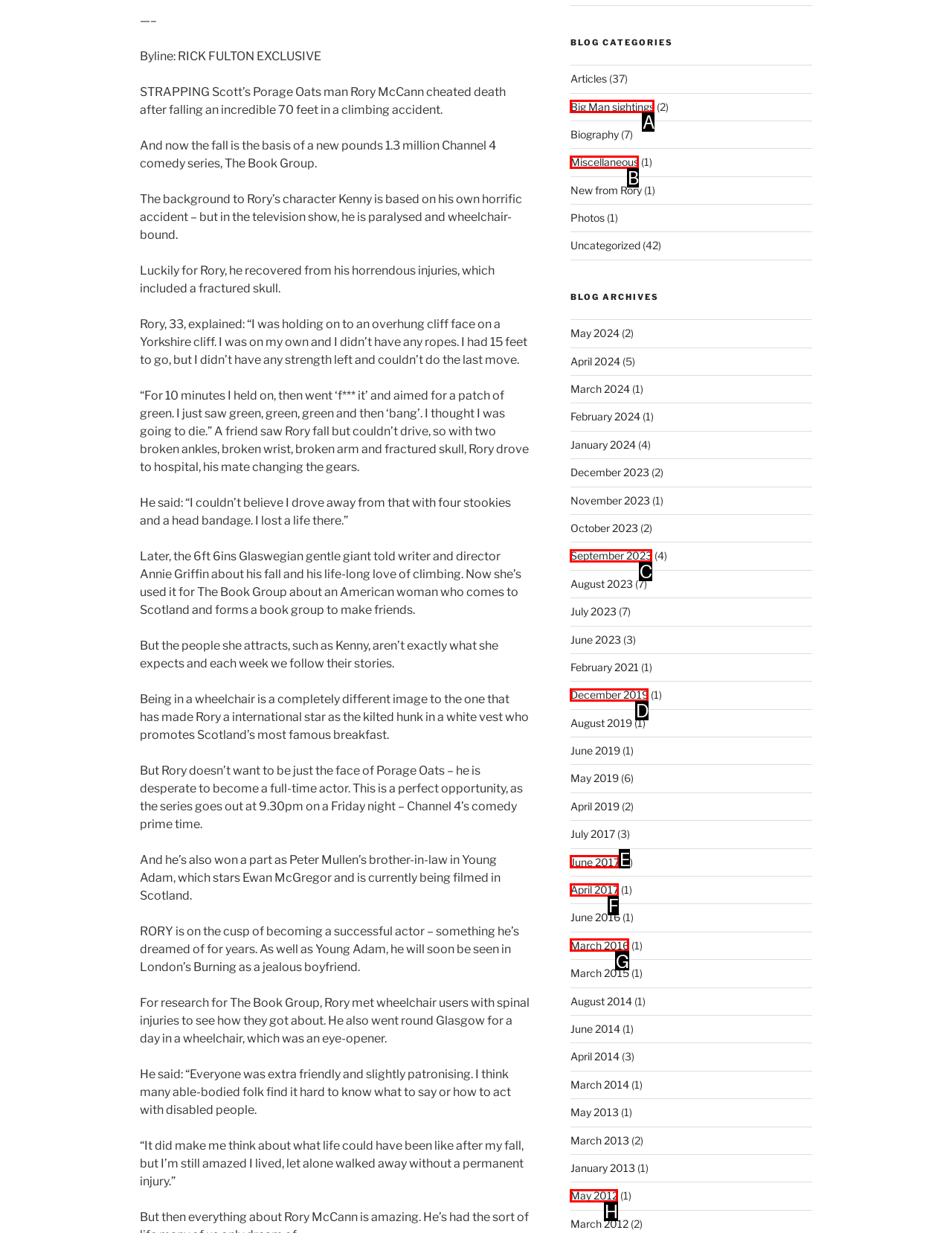From the given choices, indicate the option that best matches: Big Man sightings
State the letter of the chosen option directly.

A